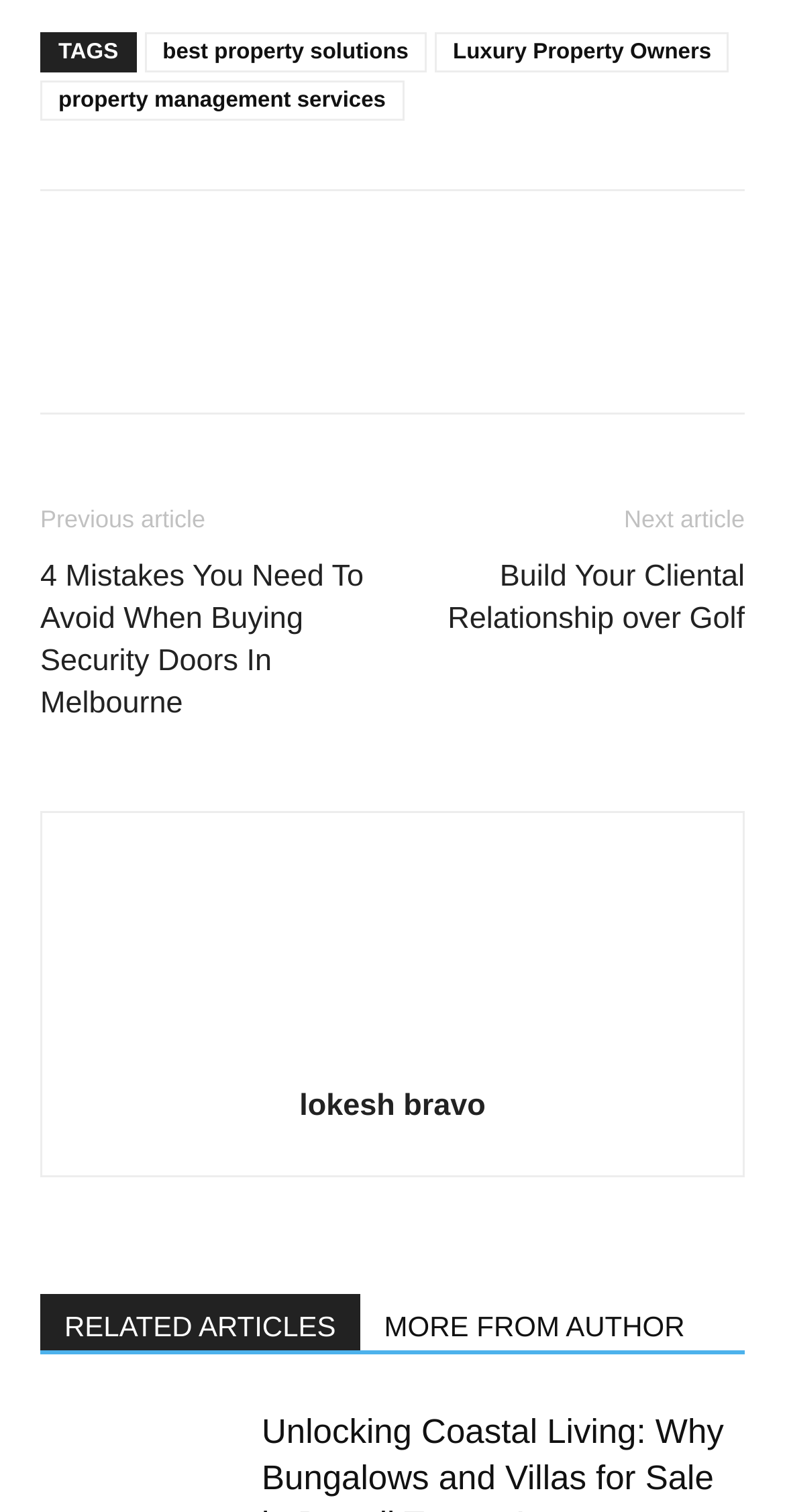Identify the bounding box coordinates of the clickable region necessary to fulfill the following instruction: "read the article about building cliental relationships over golf". The bounding box coordinates should be four float numbers between 0 and 1, i.e., [left, top, right, bottom].

[0.5, 0.368, 0.949, 0.424]